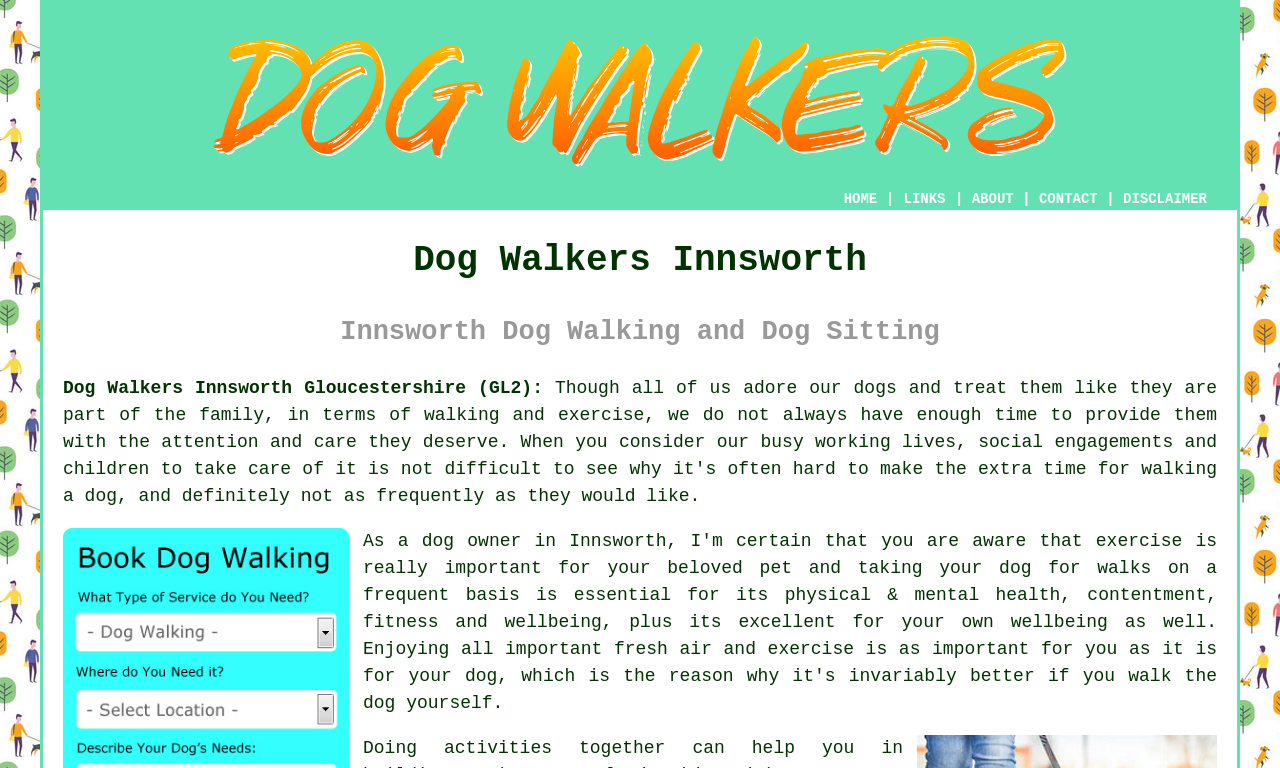From the webpage screenshot, identify the region described by ABOUT. Provide the bounding box coordinates as (top-left x, top-left y, bottom-right x, bottom-right y), with each value being a floating point number between 0 and 1.

[0.759, 0.249, 0.792, 0.27]